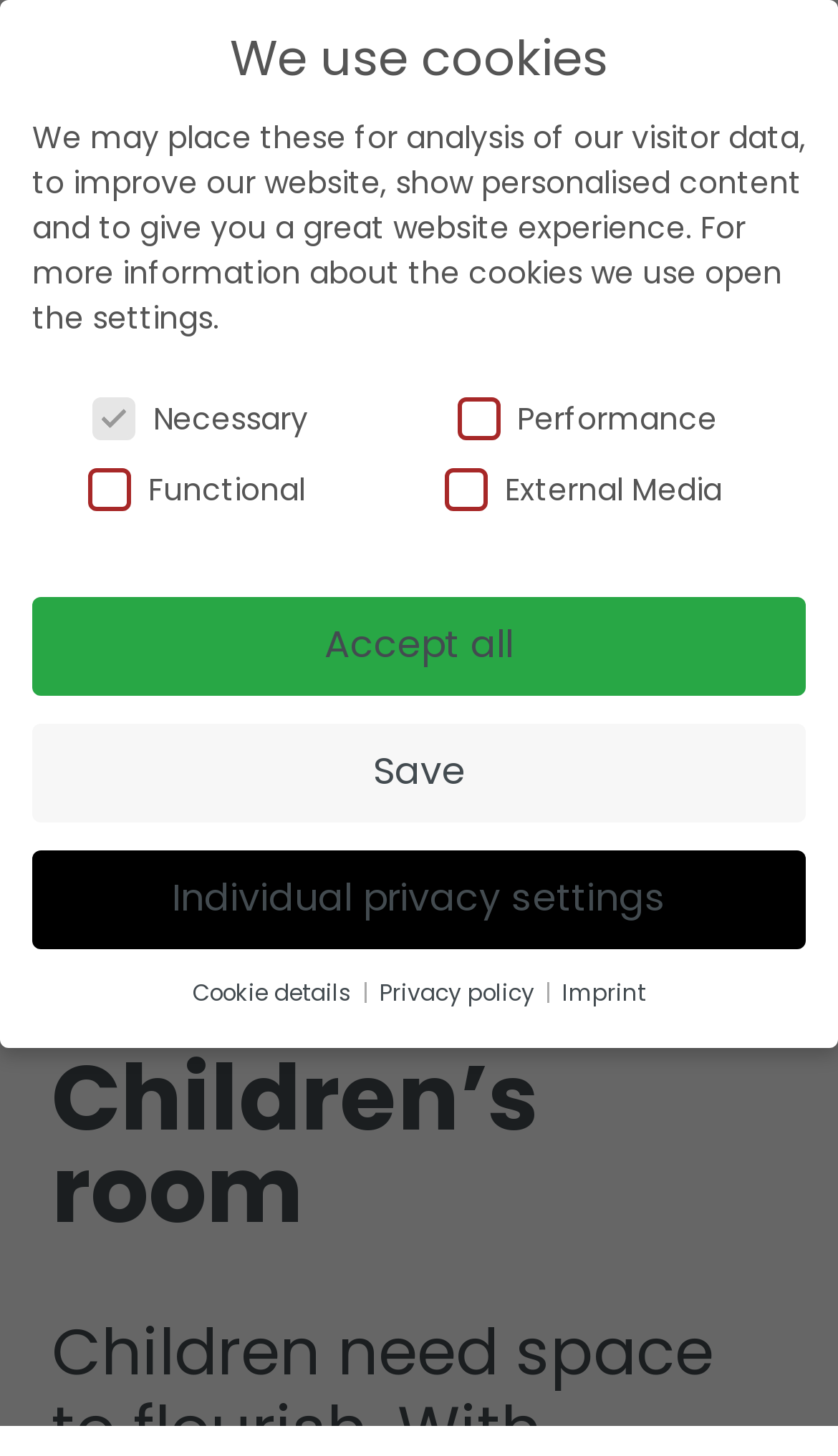Give a short answer using one word or phrase for the question:
What is the purpose of the 'Toggle navigation' button?

To show menu